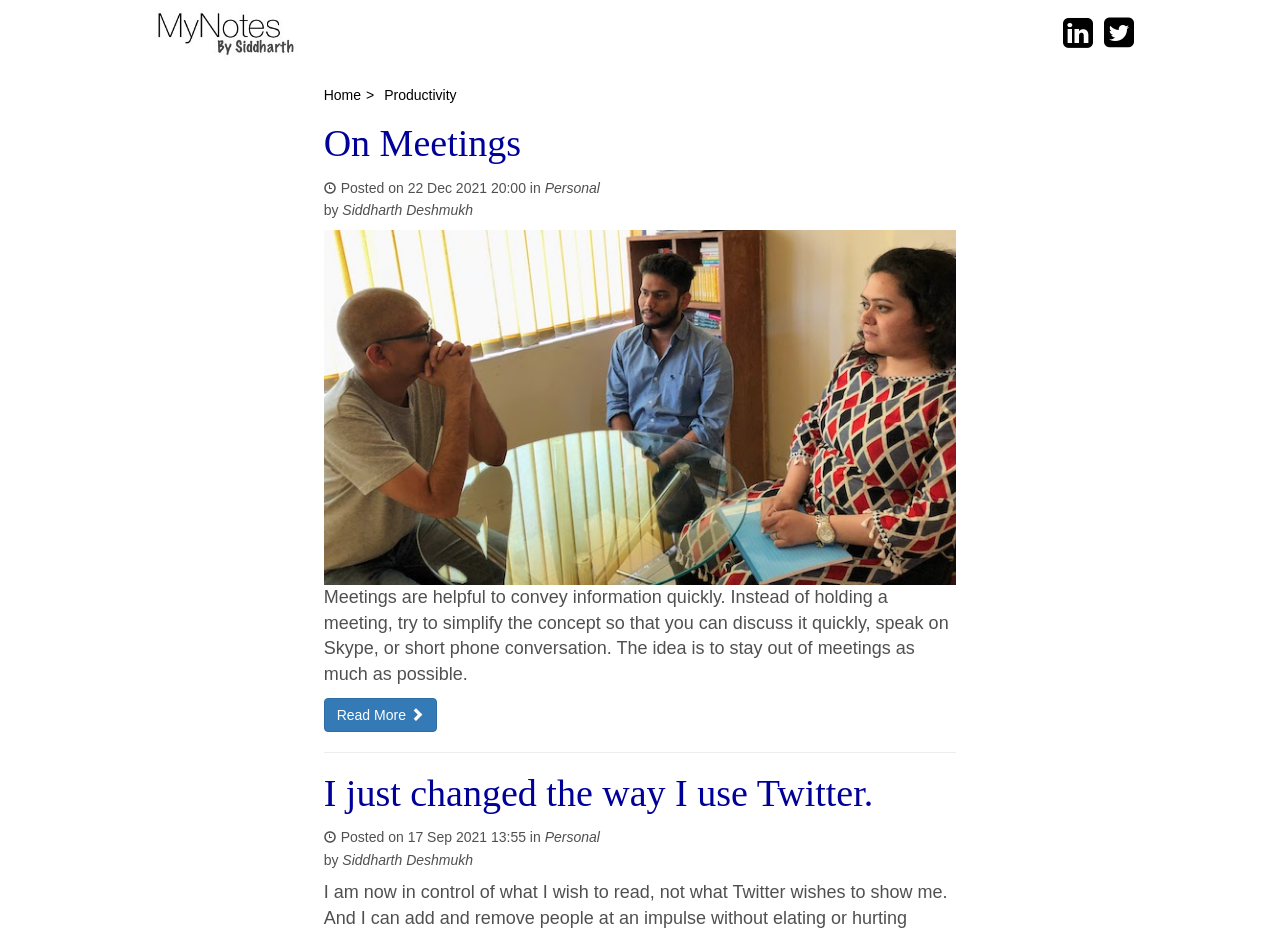Please identify the bounding box coordinates of the region to click in order to complete the given instruction: "visit Personal category". The coordinates should be four float numbers between 0 and 1, i.e., [left, top, right, bottom].

[0.425, 0.193, 0.469, 0.21]